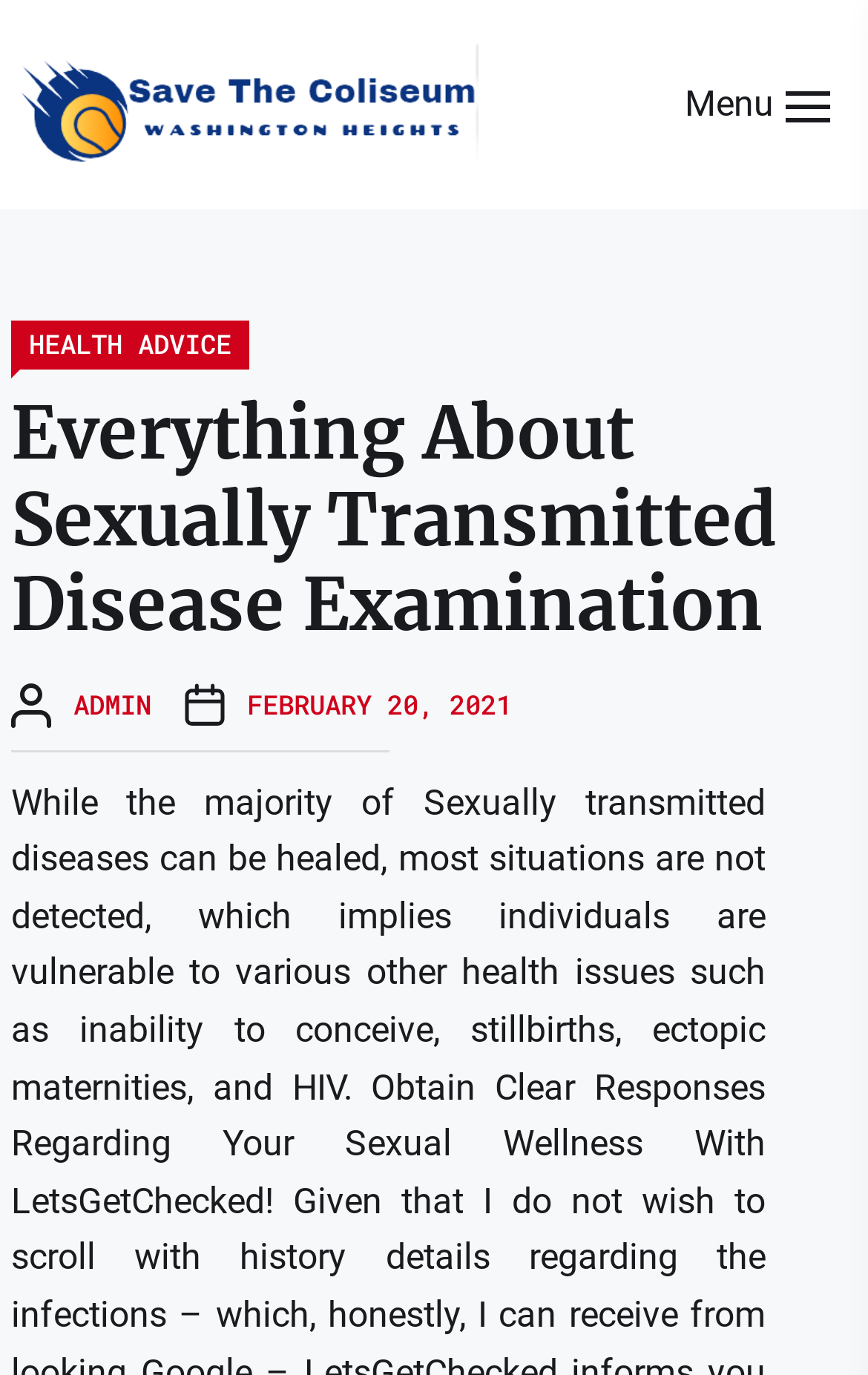Calculate the bounding box coordinates for the UI element based on the following description: "parent_node: Save The Coliseum". Ensure the coordinates are four float numbers between 0 and 1, i.e., [left, top, right, bottom].

[0.013, 0.032, 0.551, 0.12]